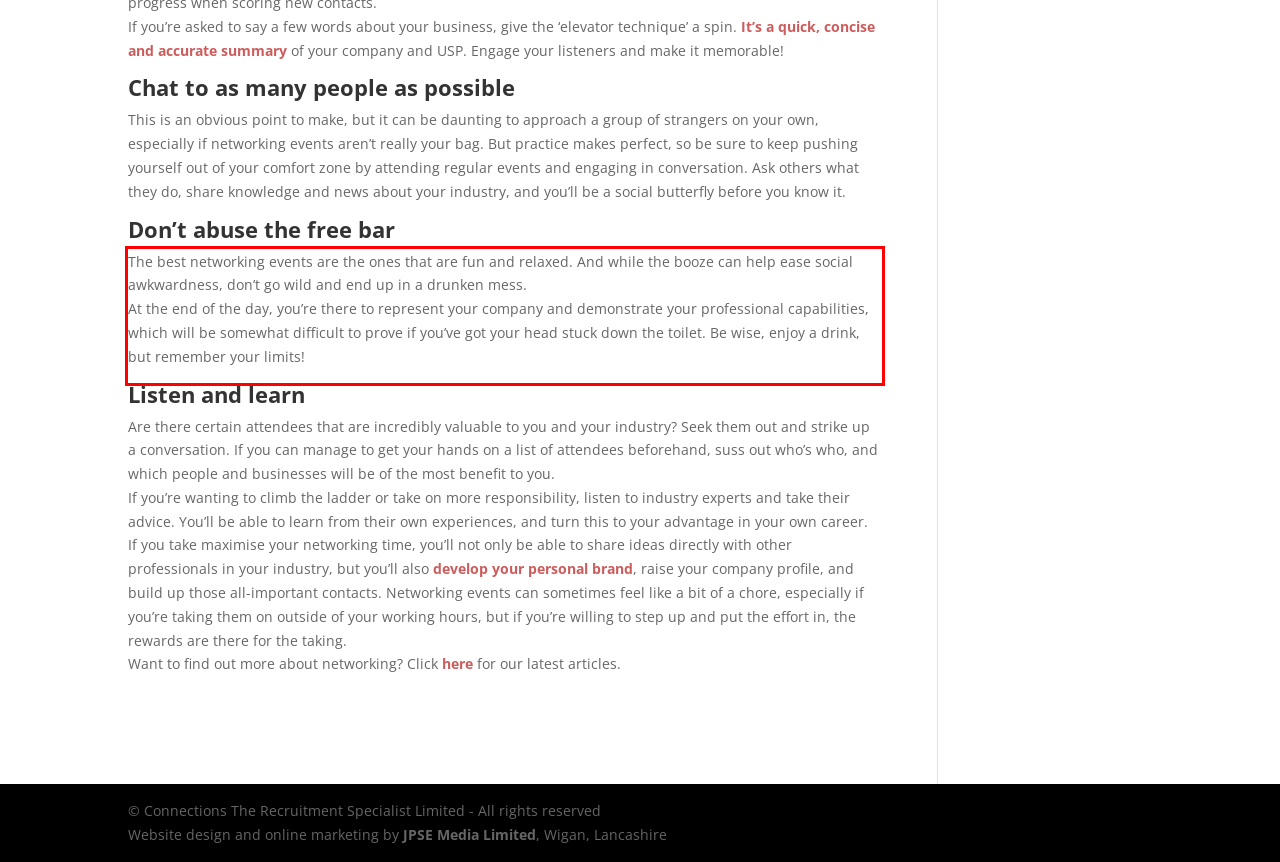Using the provided screenshot of a webpage, recognize and generate the text found within the red rectangle bounding box.

The best networking events are the ones that are fun and relaxed. And while the booze can help ease social awkwardness, don’t go wild and end up in a drunken mess. At the end of the day, you’re there to represent your company and demonstrate your professional capabilities, which will be somewhat difficult to prove if you’ve got your head stuck down the toilet. Be wise, enjoy a drink, but remember your limits!